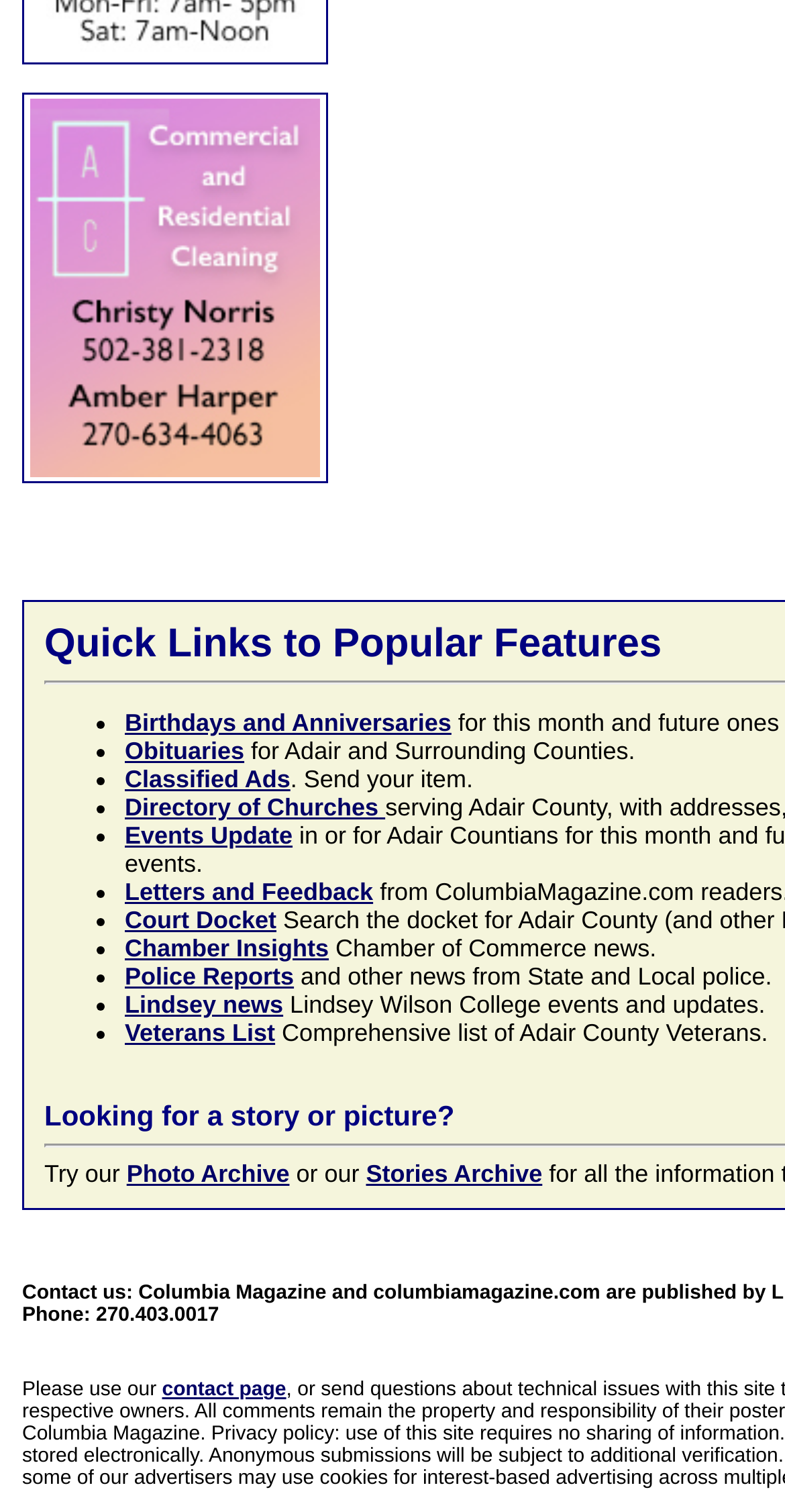What is the 'Photo Archive' link for?
Refer to the image and answer the question using a single word or phrase.

To access archived photos